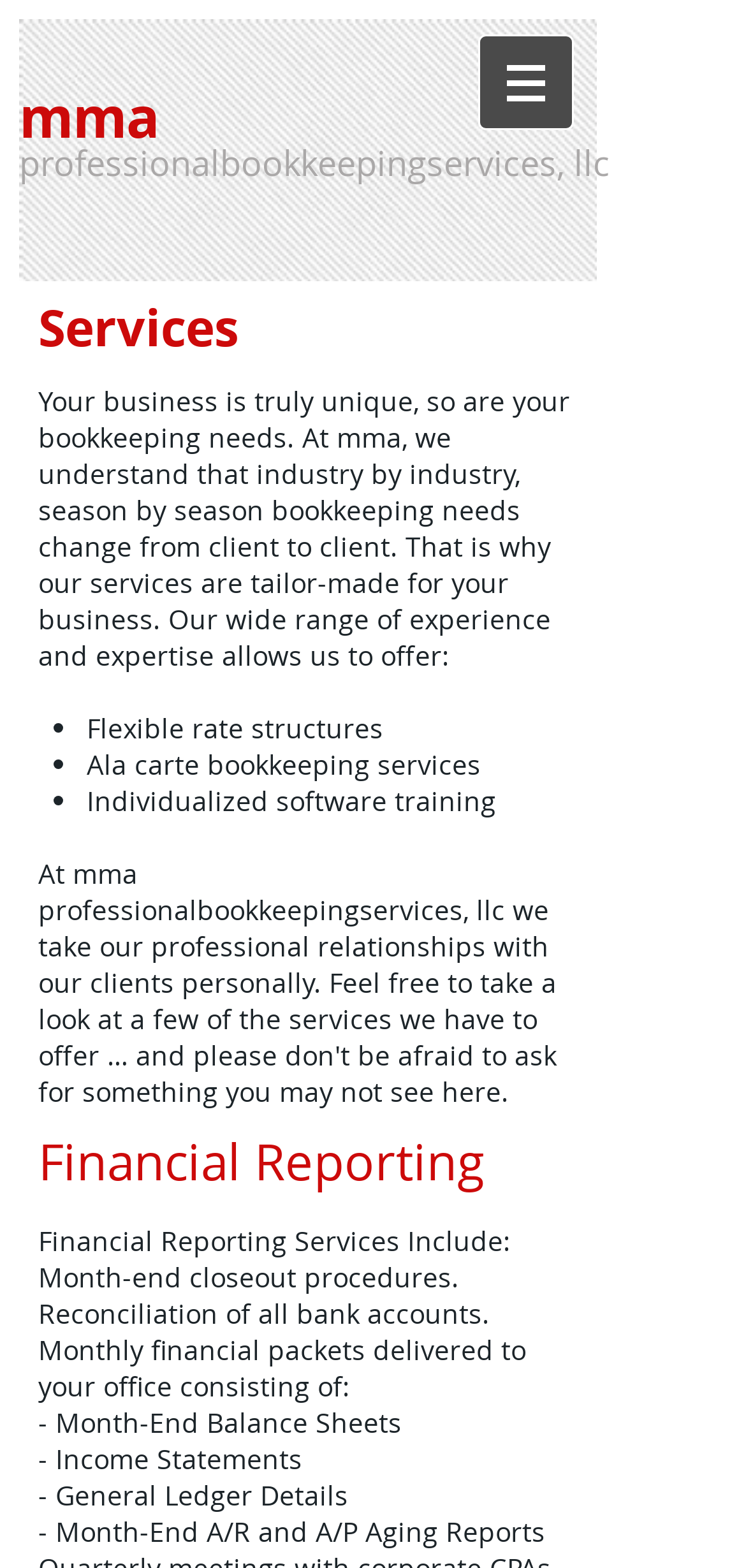Answer the question in a single word or phrase:
What is the name of the company?

Professional Bookkeeping Services, LLC